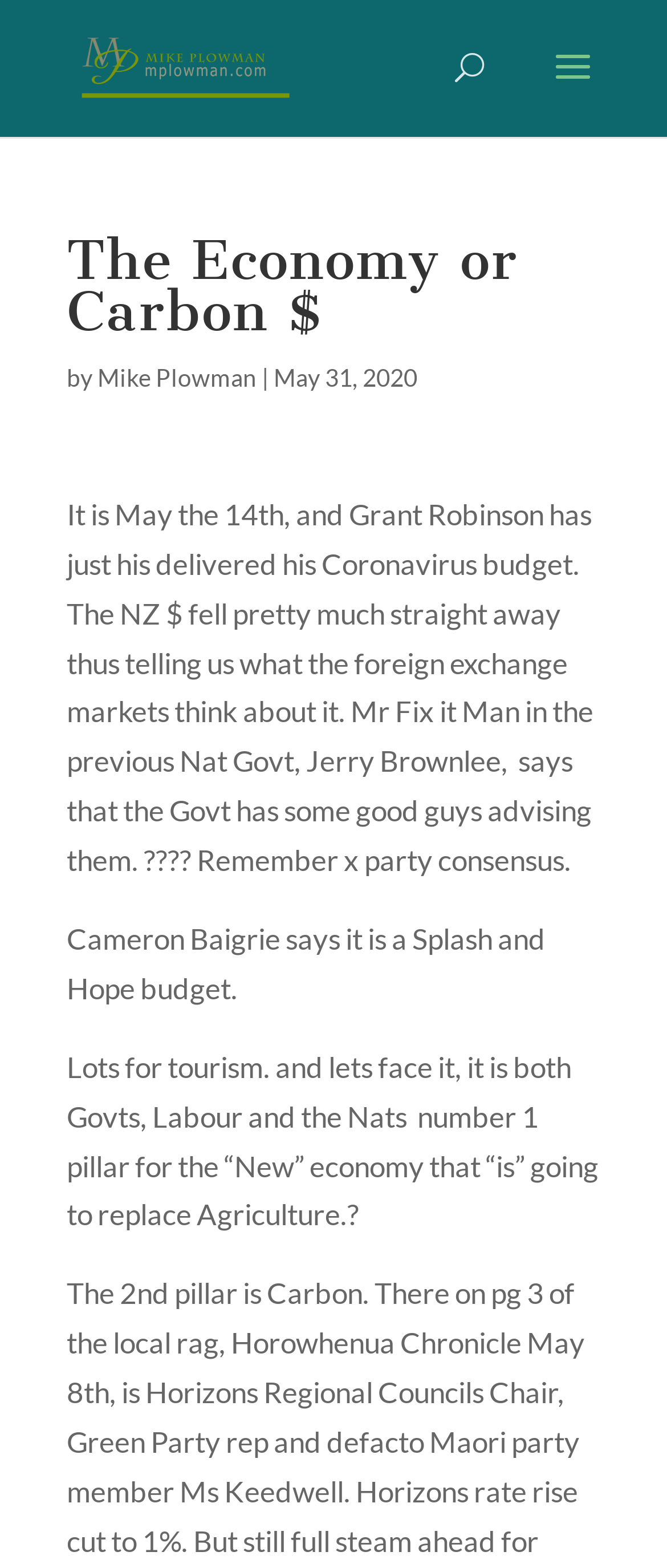Find the bounding box of the web element that fits this description: "alt="MikePlowman.com"".

[0.108, 0.03, 0.436, 0.053]